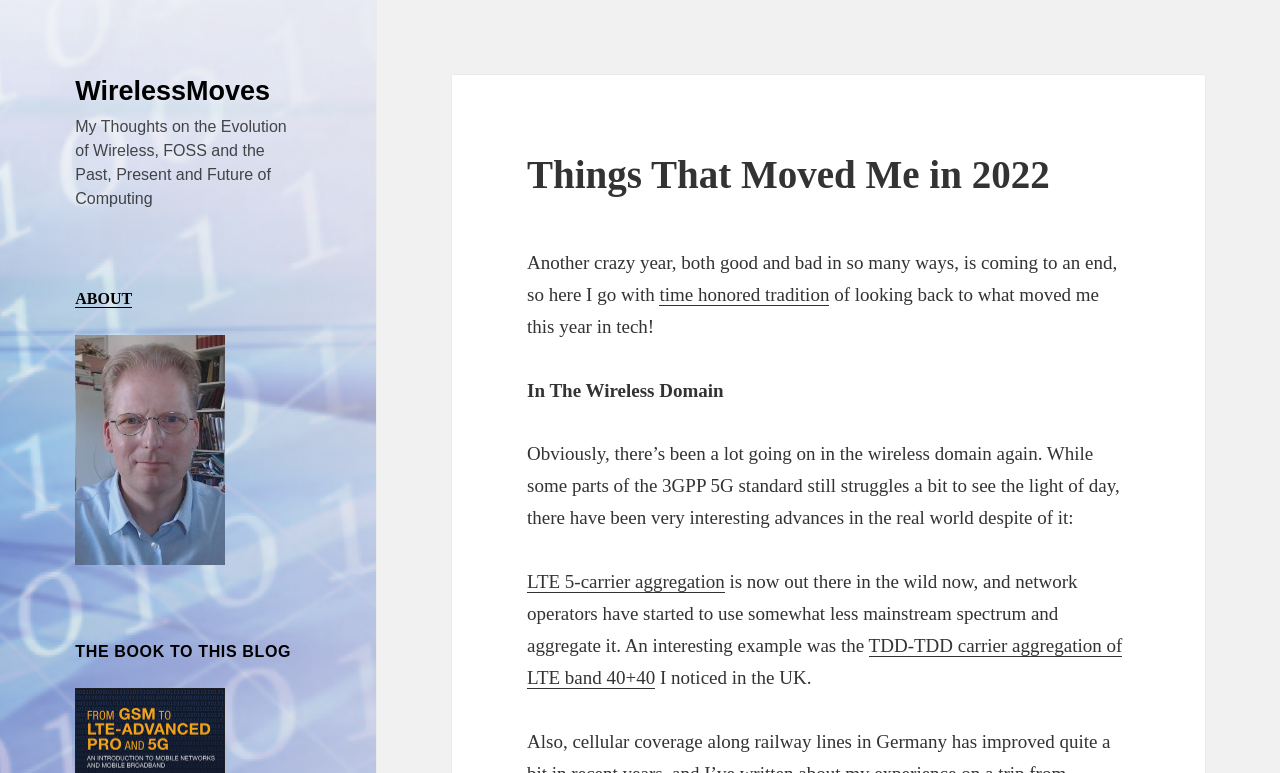Can you give a detailed response to the following question using the information from the image? What is the author's tradition?

The author has a time-honored tradition of looking back at what moved them in tech each year, and this blog post is a continuation of that tradition.